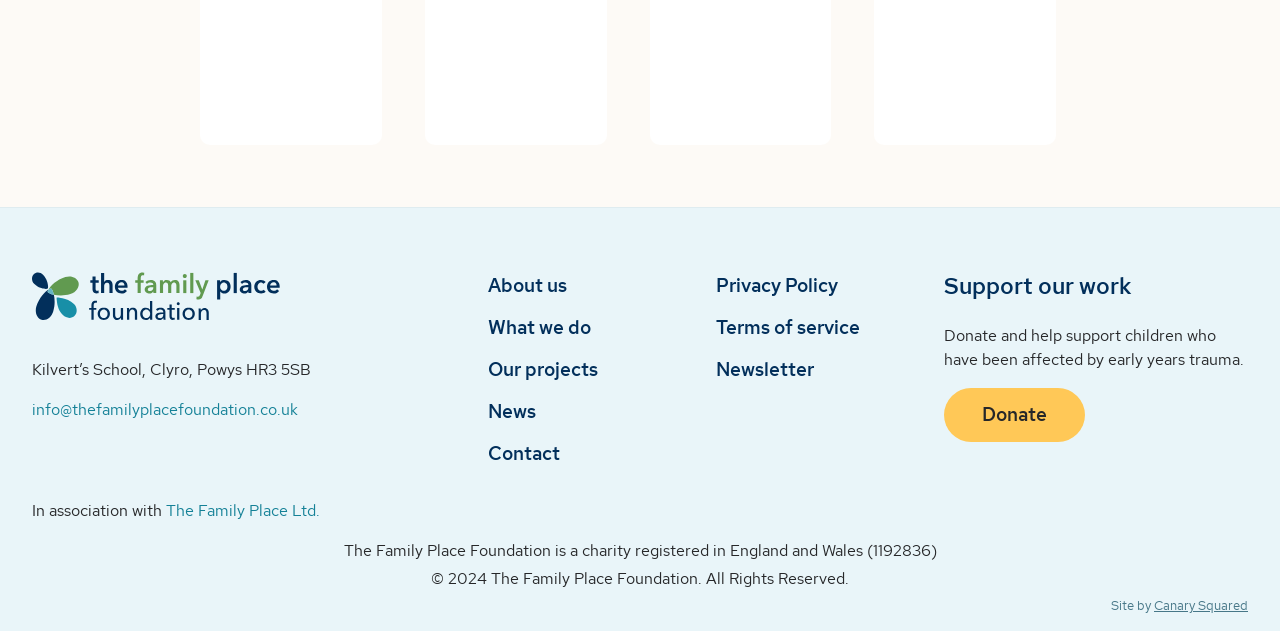Analyze the image and give a detailed response to the question:
Who designed the website?

The webpage credits the website design to 'Canary Squared' in the static text element with bounding box coordinates [0.902, 0.946, 0.975, 0.973].